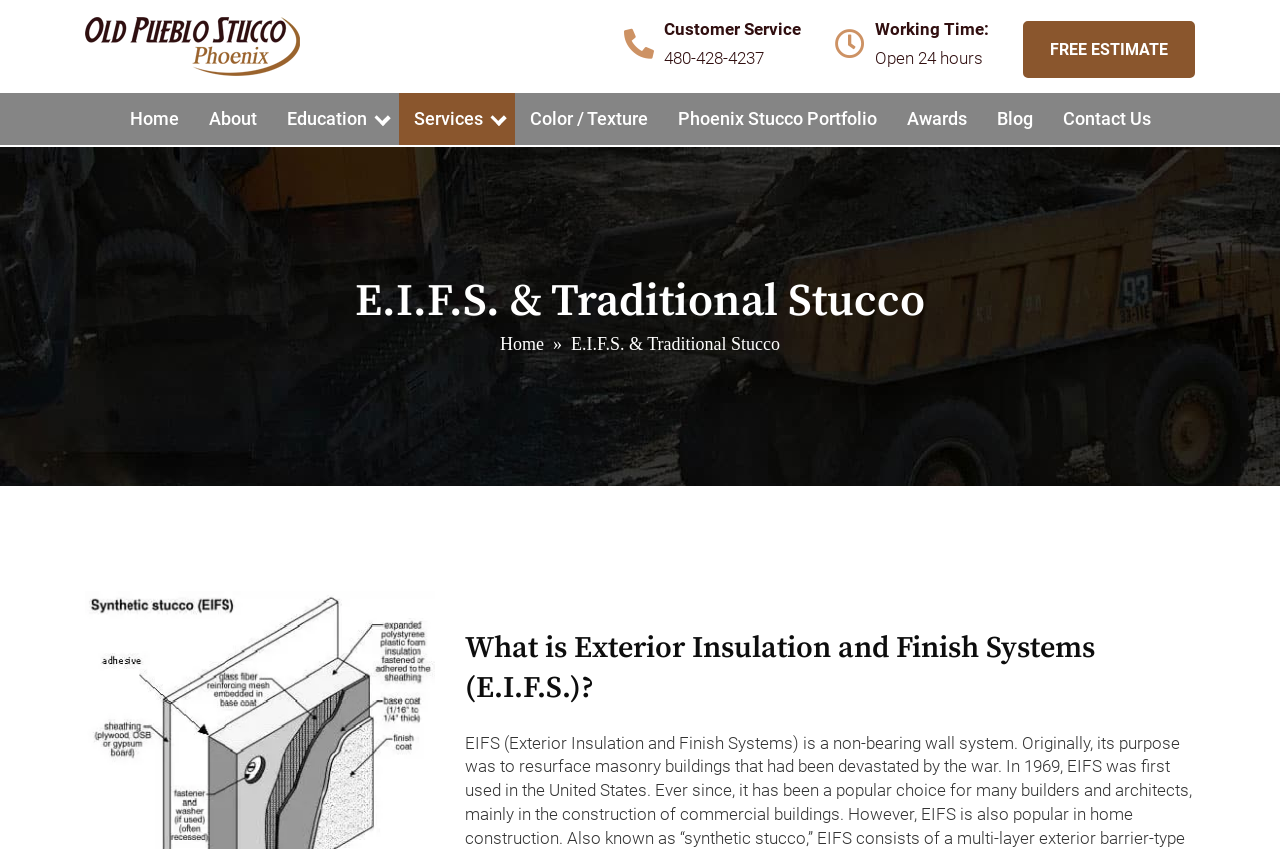Utilize the details in the image to thoroughly answer the following question: What is the phone number for customer service?

The phone number is obtained from the link at the top right corner of the webpage, which is ' Customer Service 480-428-4237'.